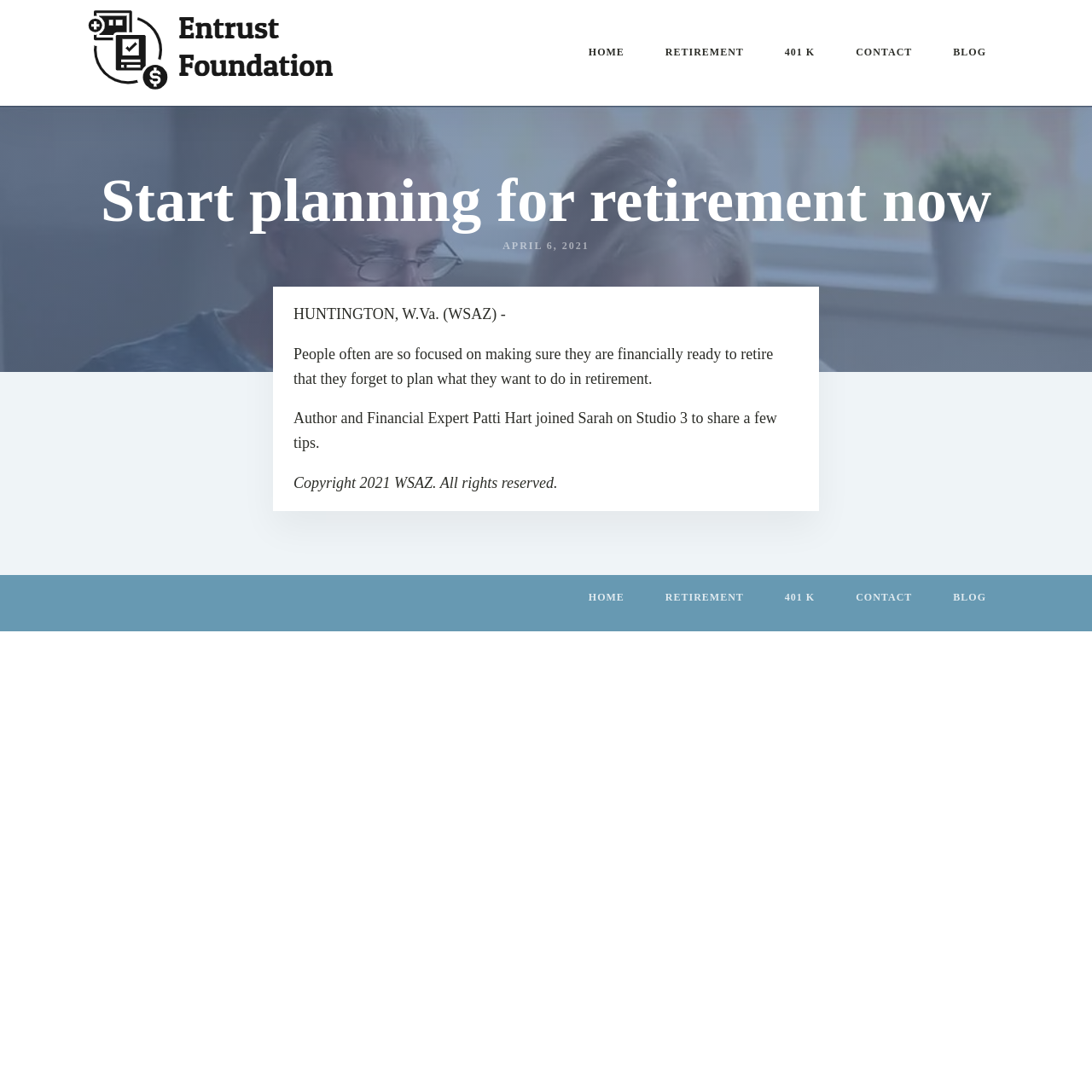Determine the bounding box coordinates for the clickable element required to fulfill the instruction: "go to home page". Provide the coordinates as four float numbers between 0 and 1, i.e., [left, top, right, bottom].

[0.52, 0.027, 0.59, 0.069]